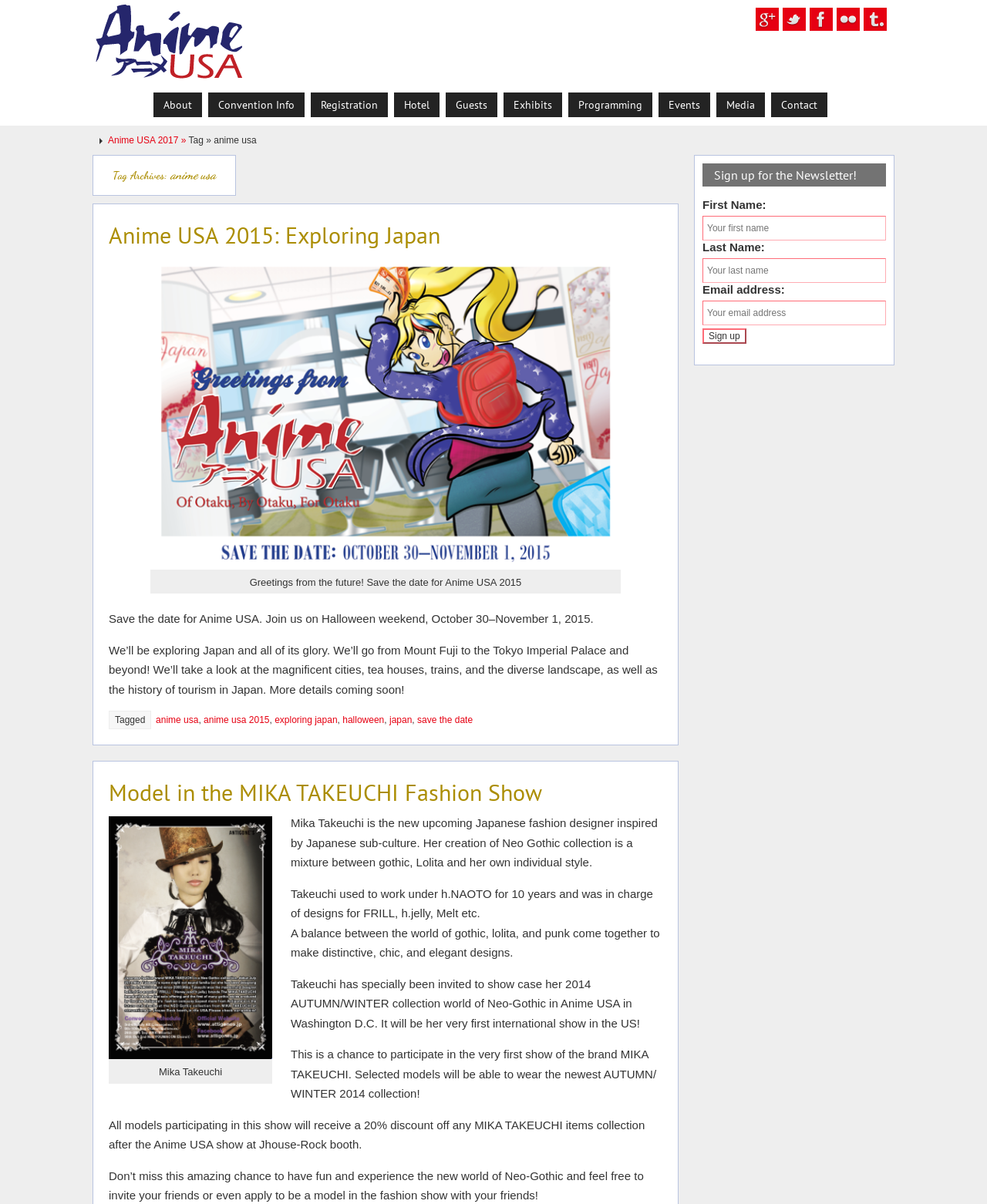Please identify the bounding box coordinates of the clickable area that will allow you to execute the instruction: "Sign up for the Newsletter".

[0.712, 0.273, 0.756, 0.286]